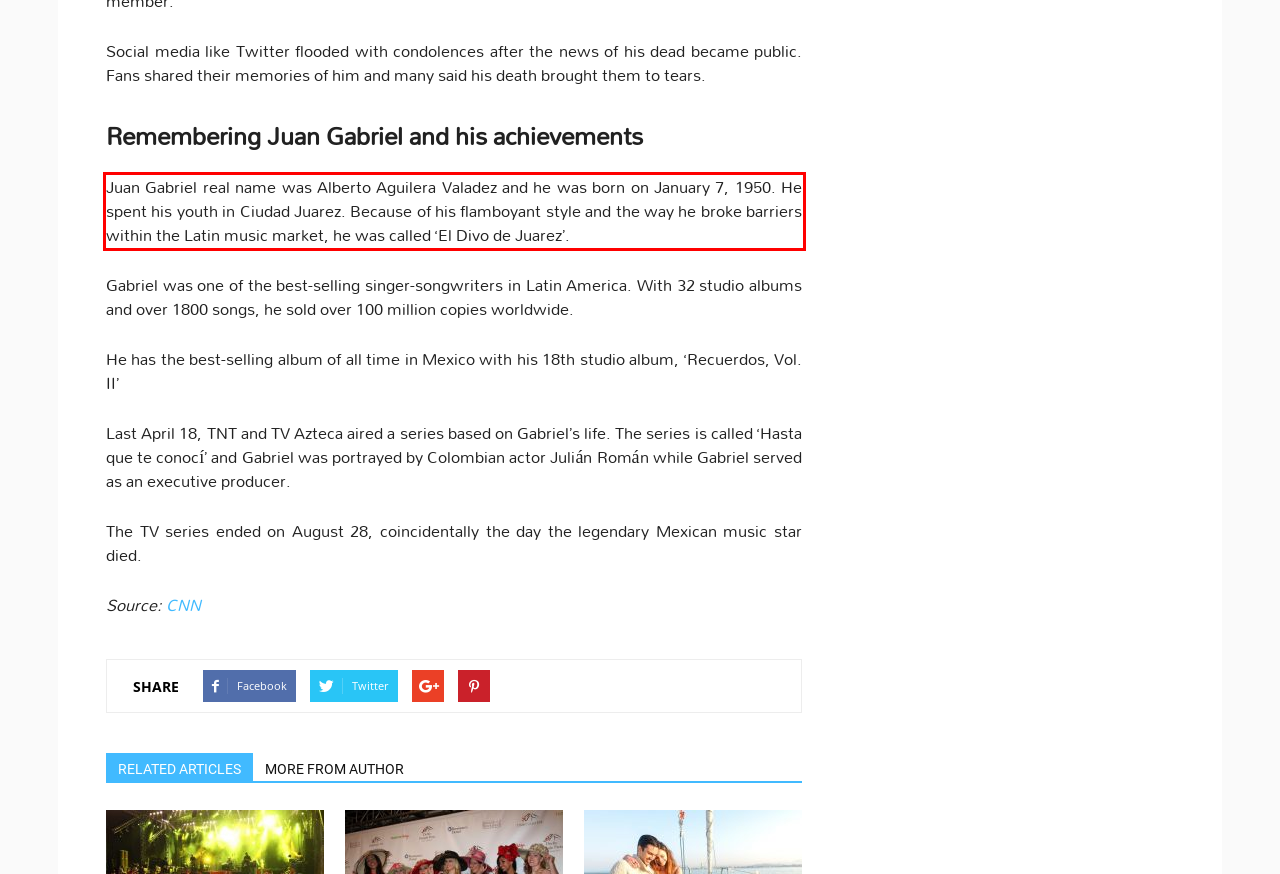You have a screenshot with a red rectangle around a UI element. Recognize and extract the text within this red bounding box using OCR.

Juan Gabriel real name was Alberto Aguilera Valadez and he was born on January 7, 1950. He spent his youth in Ciudad Juarez. Because of his flamboyant style and the way he broke barriers within the Latin music market, he was called ‘El Divo de Juarez’.